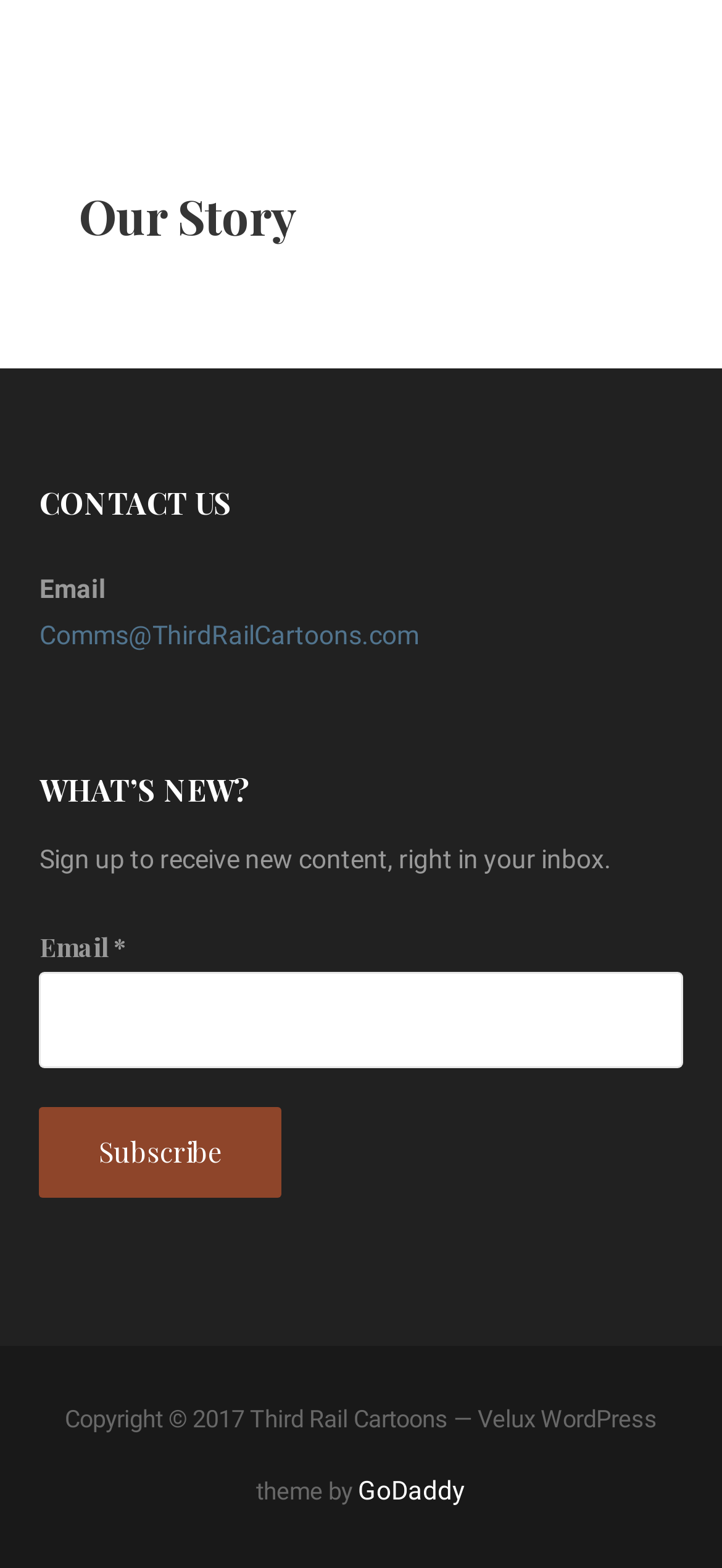Locate the UI element described as follows: "Comms@ThirdRailCartoons.com". Return the bounding box coordinates as four float numbers between 0 and 1 in the order [left, top, right, bottom].

[0.055, 0.396, 0.581, 0.415]